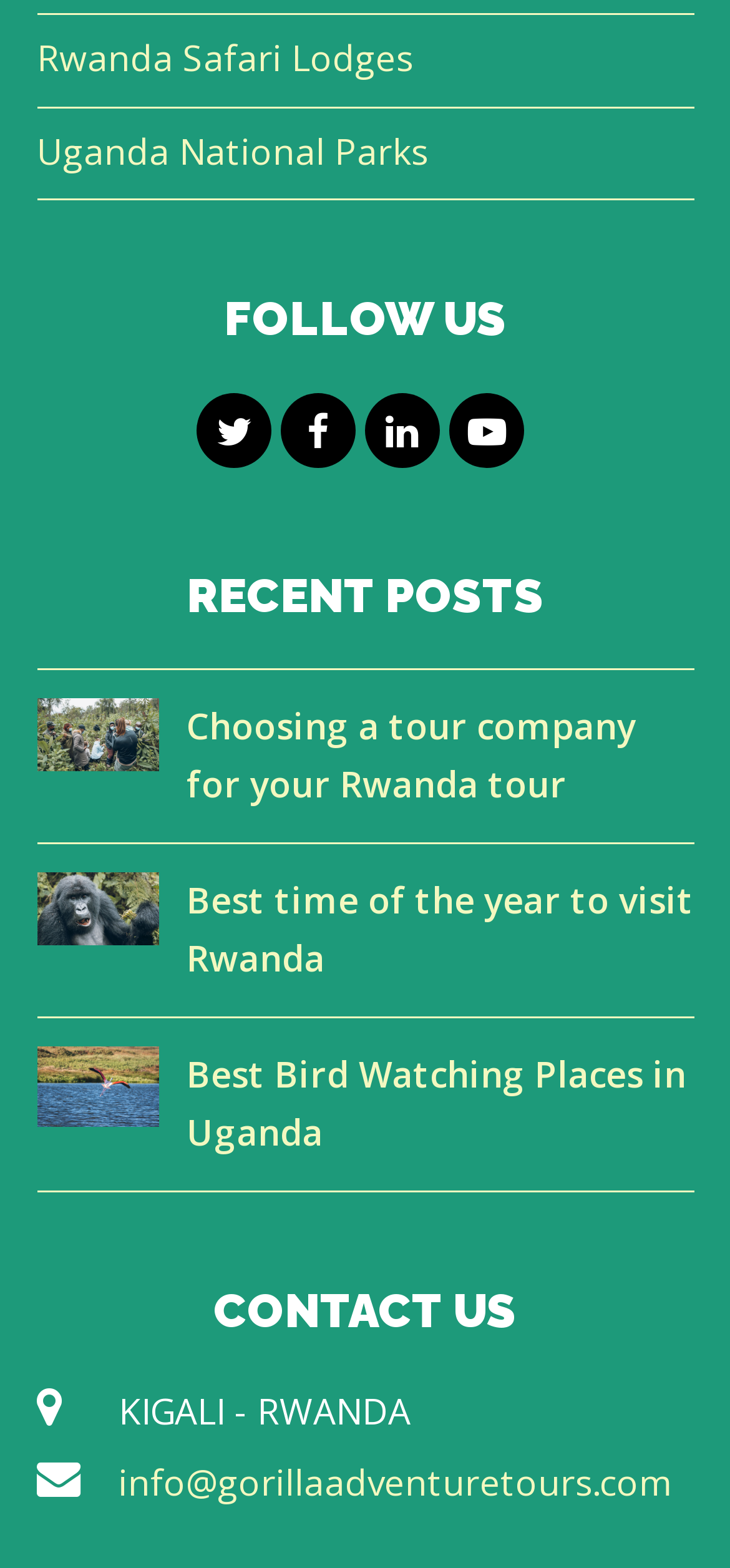Determine the bounding box coordinates for the element that should be clicked to follow this instruction: "Read about Choosing A Tour Company For Your Rwanda Tour". The coordinates should be given as four float numbers between 0 and 1, in the format [left, top, right, bottom].

[0.05, 0.445, 0.217, 0.503]